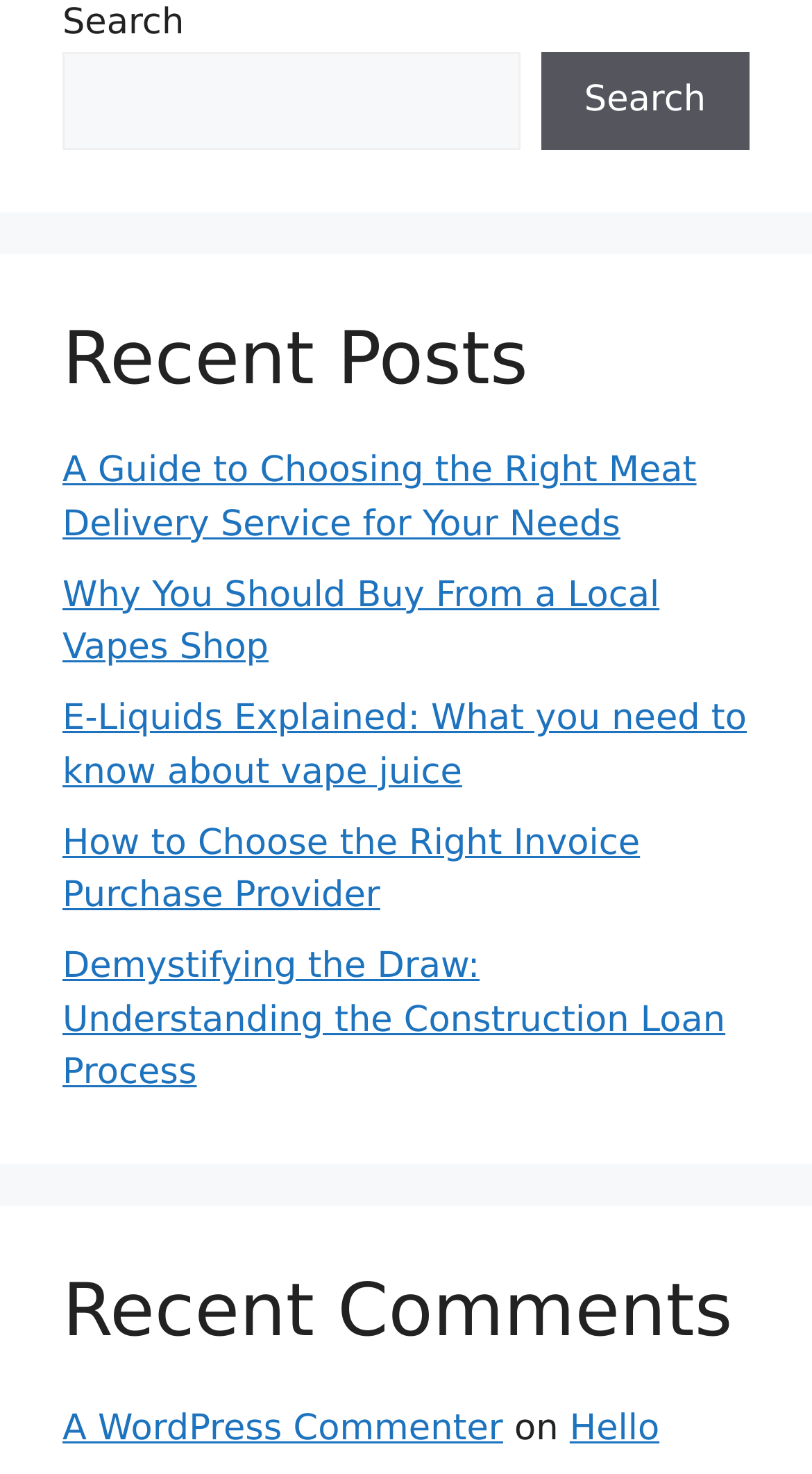Please identify the coordinates of the bounding box for the clickable region that will accomplish this instruction: "read the recent post about meat delivery service".

[0.077, 0.306, 0.858, 0.37]